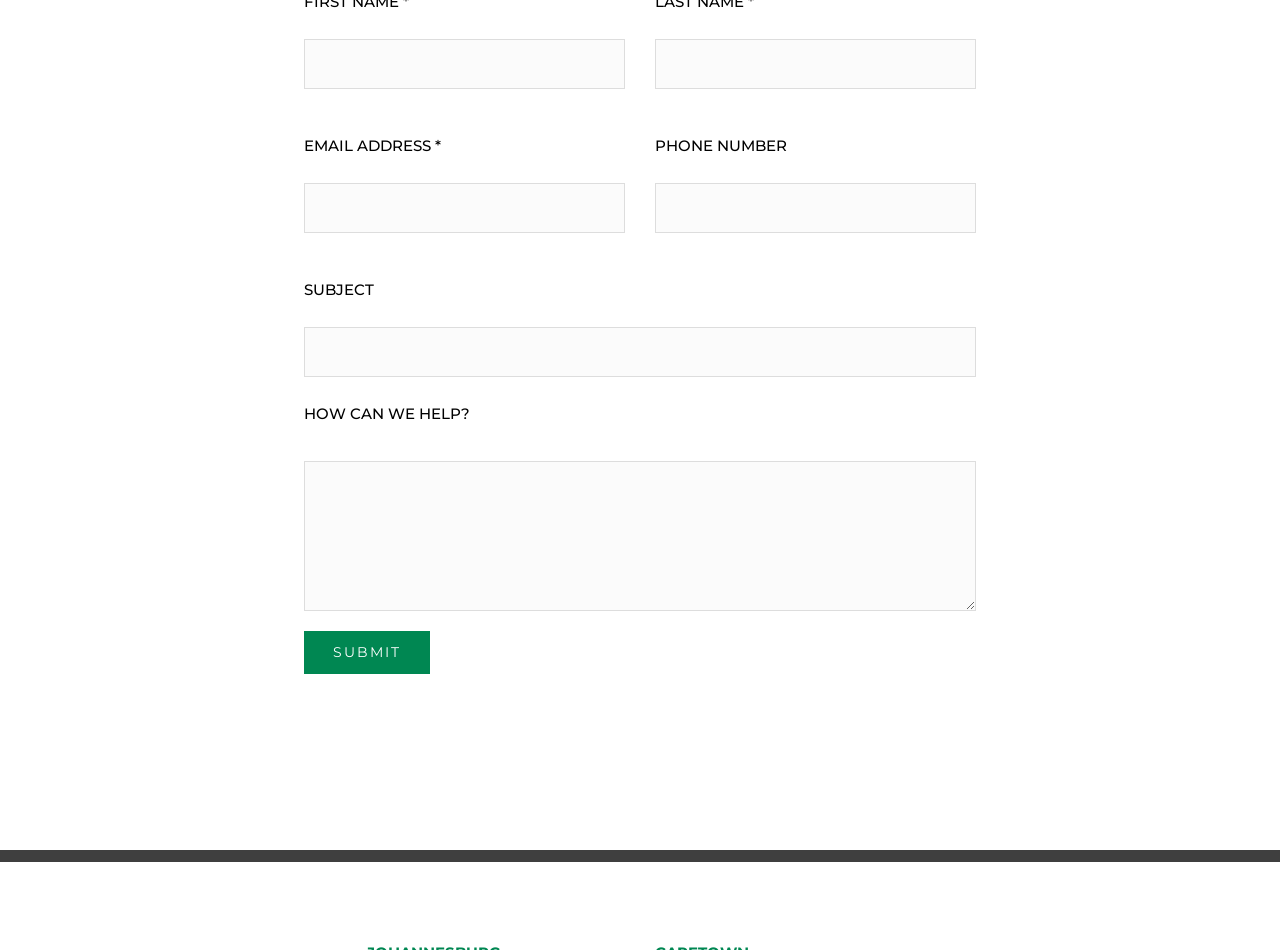Use a single word or phrase to answer the question: 
How many textboxes are required?

3